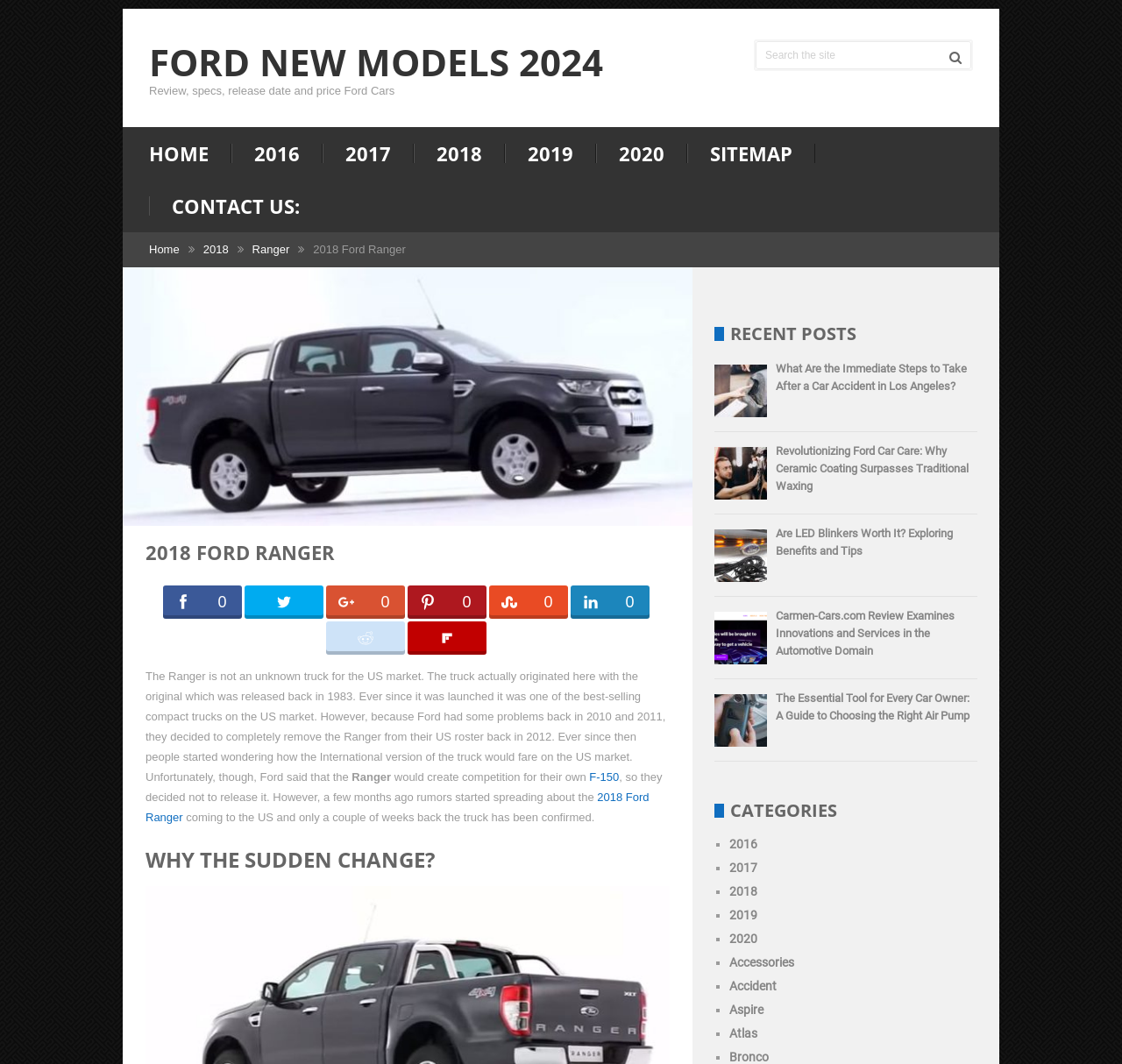Please locate the bounding box coordinates of the region I need to click to follow this instruction: "View recent posts".

[0.637, 0.307, 0.871, 0.32]